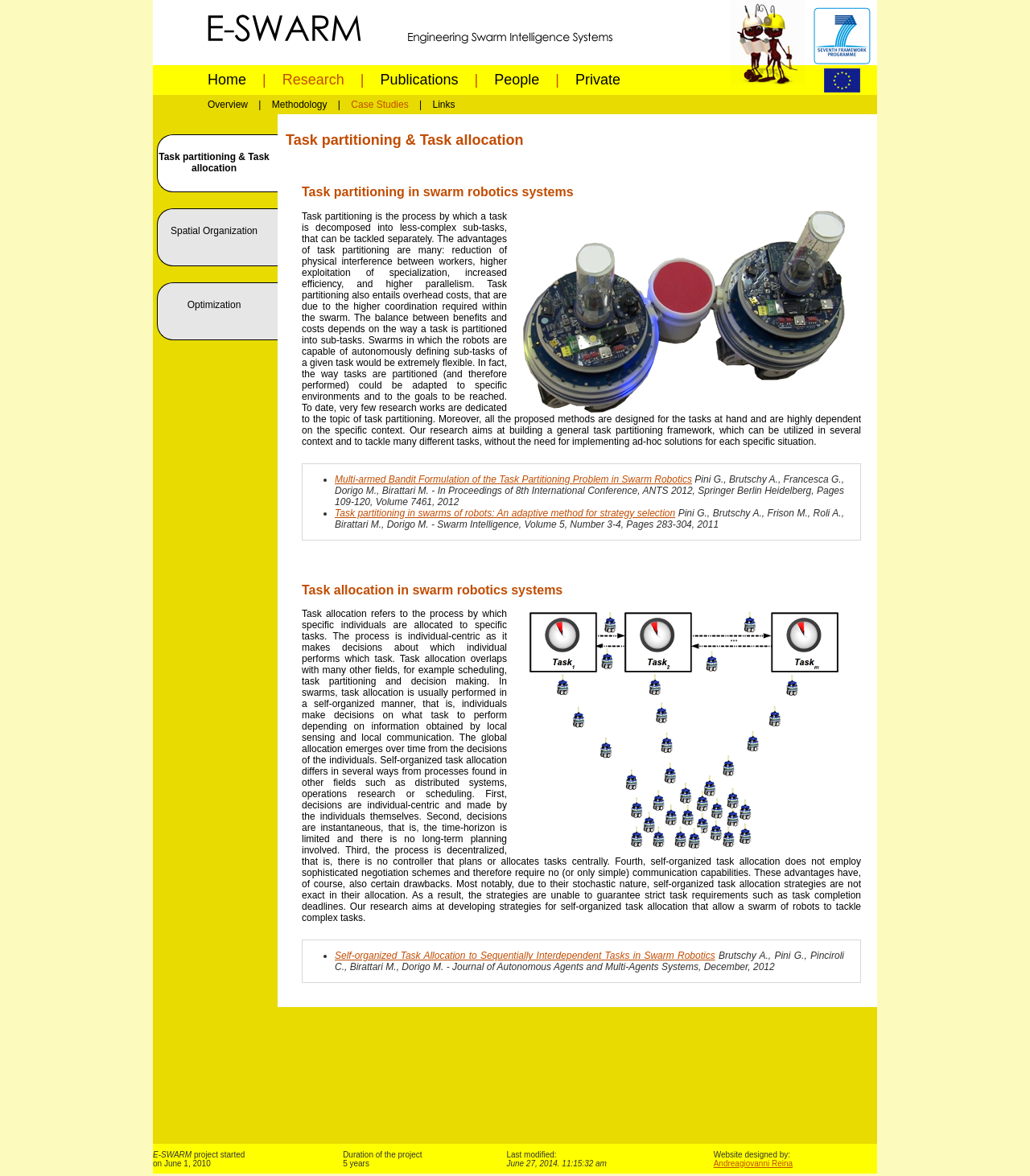Given the element description "Optimization" in the screenshot, predict the bounding box coordinates of that UI element.

[0.153, 0.241, 0.262, 0.289]